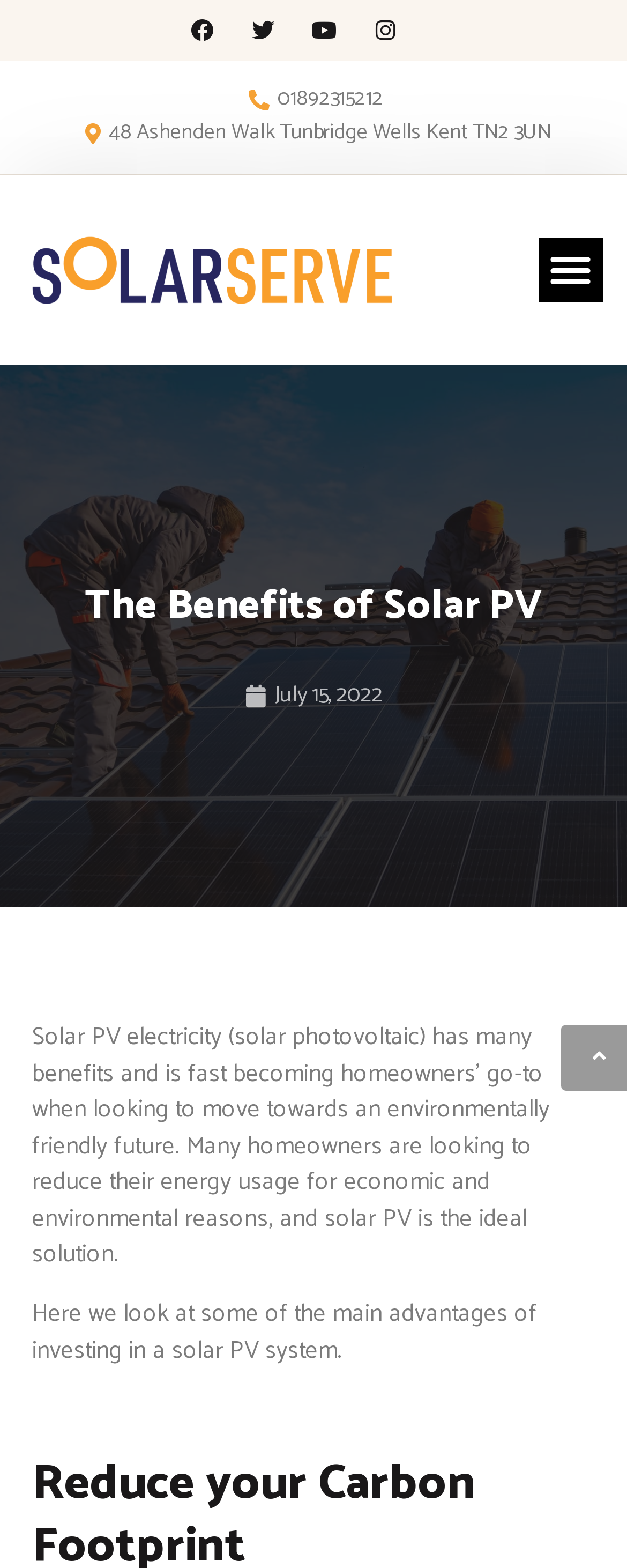Given the description of a UI element: "Instagram", identify the bounding box coordinates of the matching element in the webpage screenshot.

[0.578, 0.005, 0.65, 0.034]